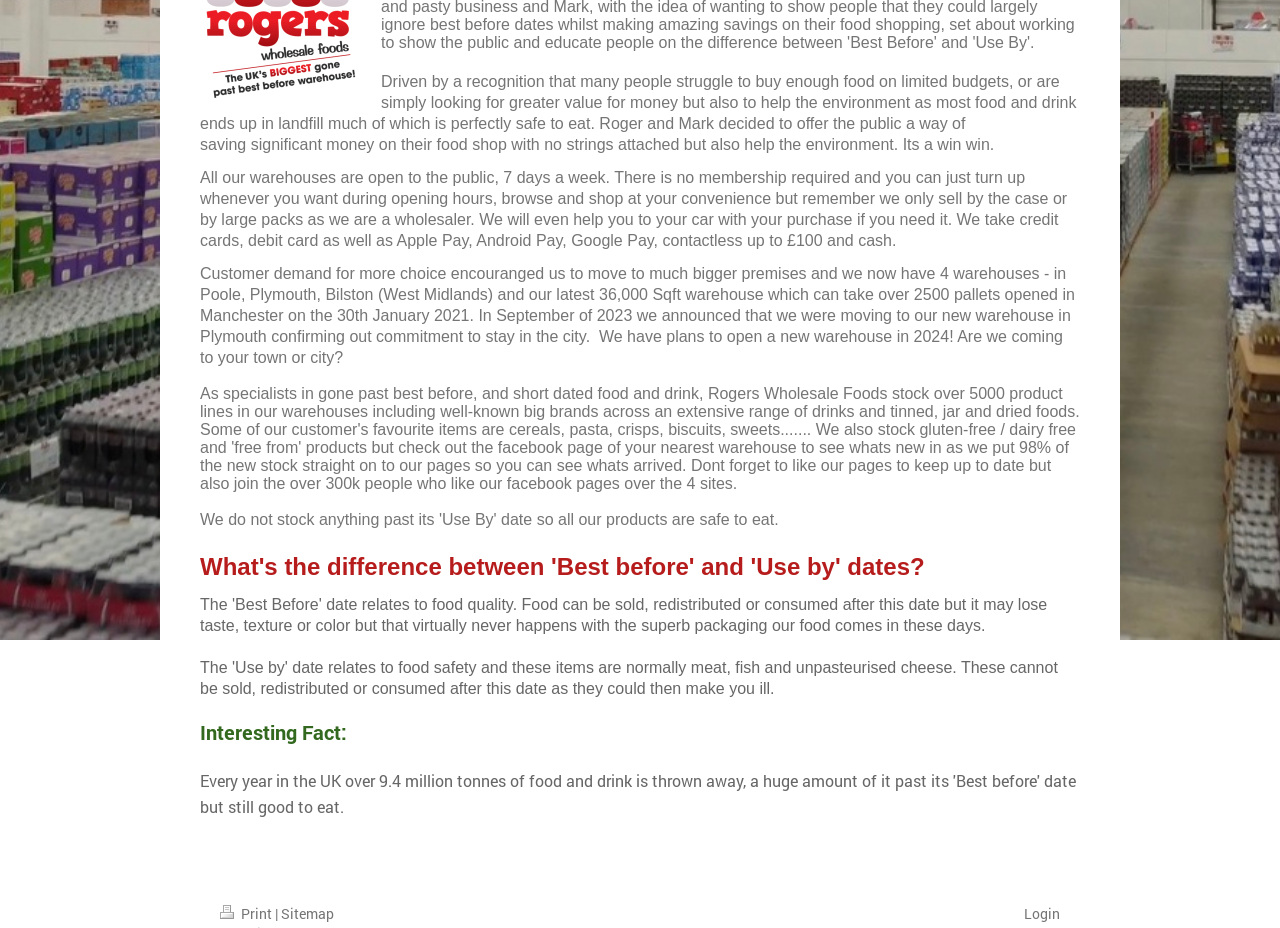Locate the bounding box of the UI element with the following description: "Login".

[0.8, 0.974, 0.828, 0.995]